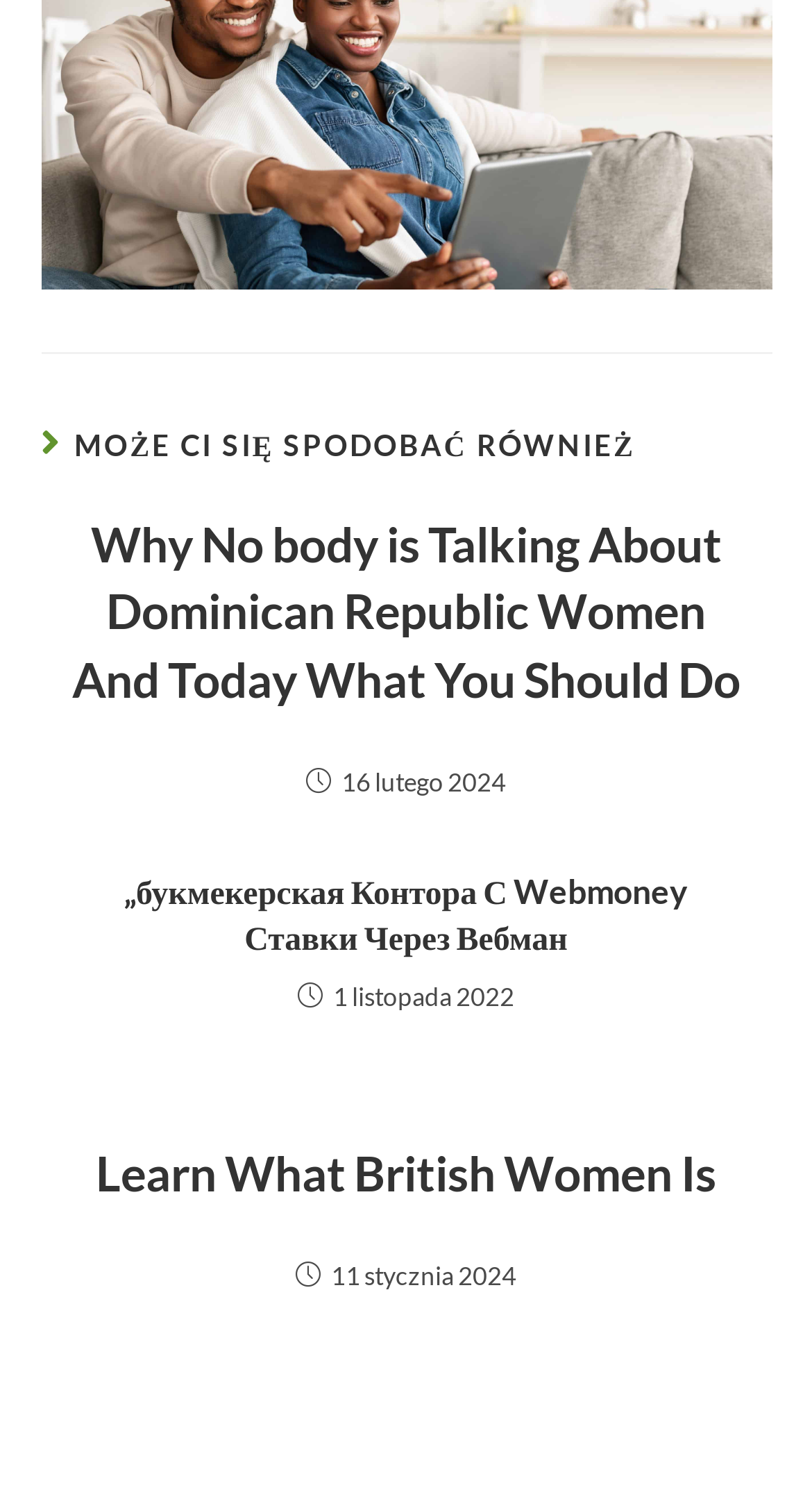Using the provided element description "Learn What British Women Is", determine the bounding box coordinates of the UI element.

[0.081, 0.76, 0.919, 0.805]